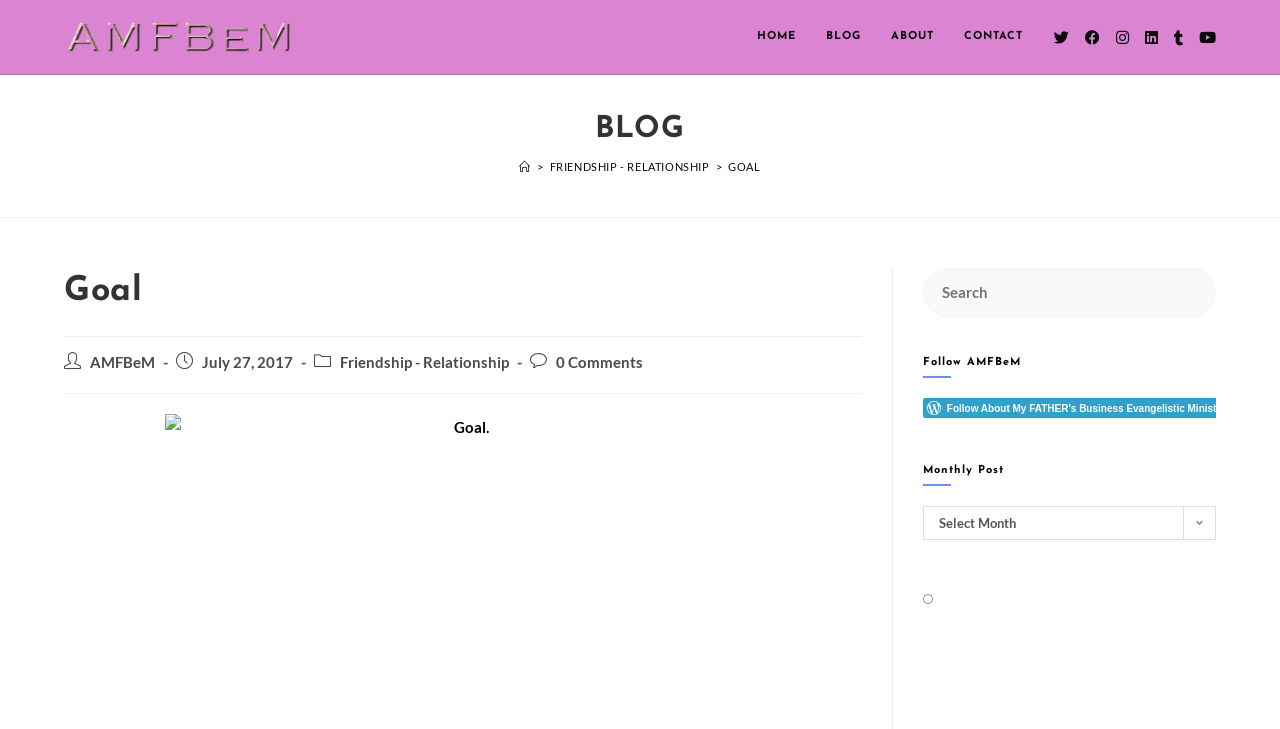Craft a detailed narrative of the webpage's structure and content.

The webpage appears to be a blog or article page from "About My FATHER's Business Evangelistic Ministry". At the top, there is a logo and a link to the ministry's homepage, accompanied by a layout table. Below this, there is a row of social media links, including Twitter, Facebook, Instagram, LinkedIn, Tumblr, and Youtube.

The main navigation menu is located below the social media links, with options for "HOME", "BLOG", "ABOUT", and "CONTACT". 

The main content area is divided into two sections. On the left, there is a header section with a breadcrumb navigation trail, showing the path "Home > FRIENDSHIP - RELATIONSHIP > GOAL". Below this, there is a heading "Goal" and some links, including "AMFBeM", a date "July 27, 2017", and a category "Friendship - Relationship". There is also a link to "0 Comments".

On the right, there is a sidebar with several sections. The top section is a search box, allowing users to search the website. Below this, there is a heading "Follow AMFBeM" with a follow button. Further down, there is a heading "Monthly Post" with a dropdown combobox to select a month. The sidebar also contains a link with a font awesome icon.

The webpage's content appears to be focused on a specific goal or topic, with the main article or text not explicitly mentioned in the accessibility tree. However, the meta description suggests that the page may be discussing the importance of setting and writing down goals in life.